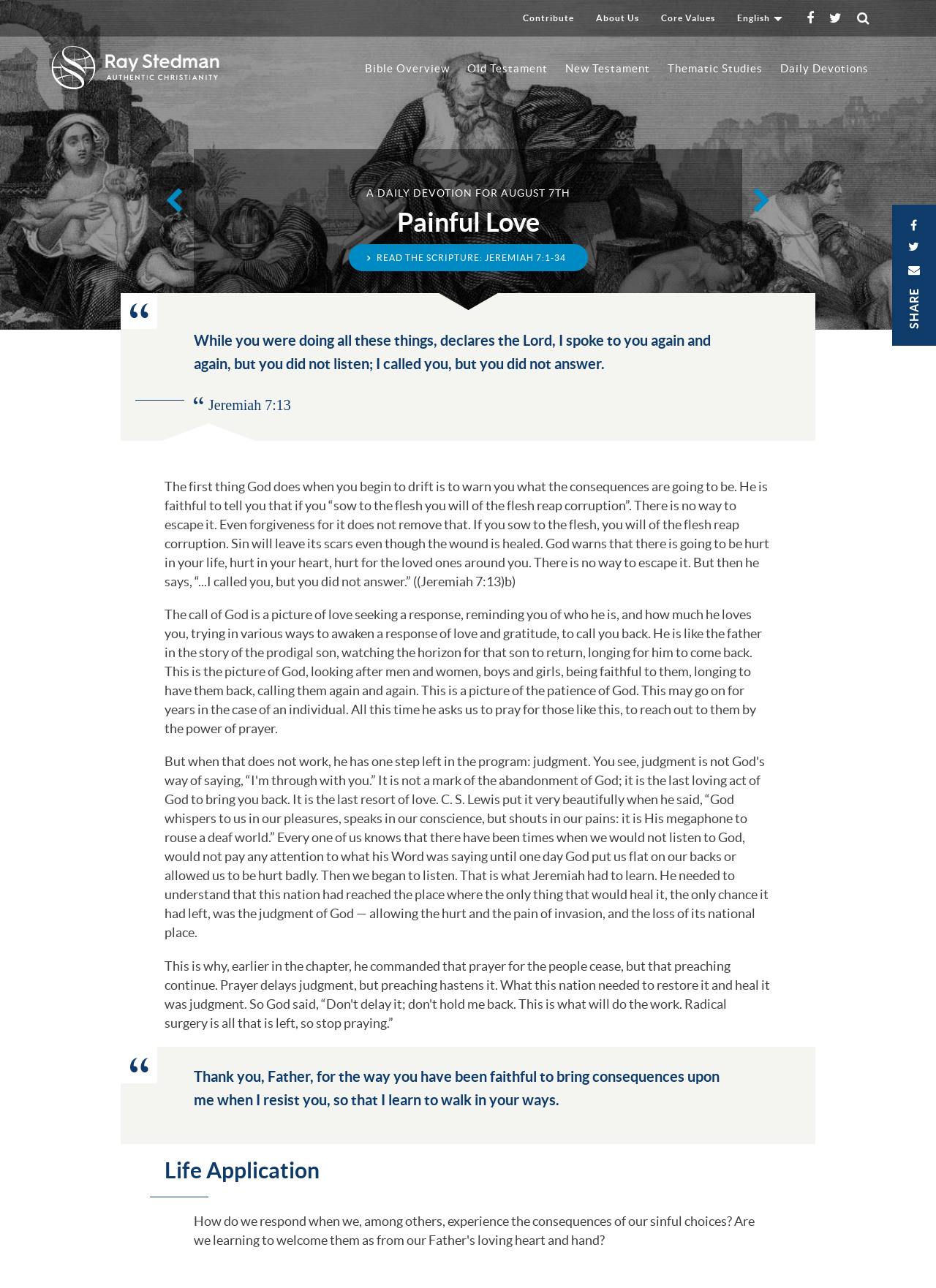Find the bounding box coordinates of the element you need to click on to perform this action: 'Click on the 'HOME' link'. The coordinates should be represented by four float values between 0 and 1, in the format [left, top, right, bottom].

None